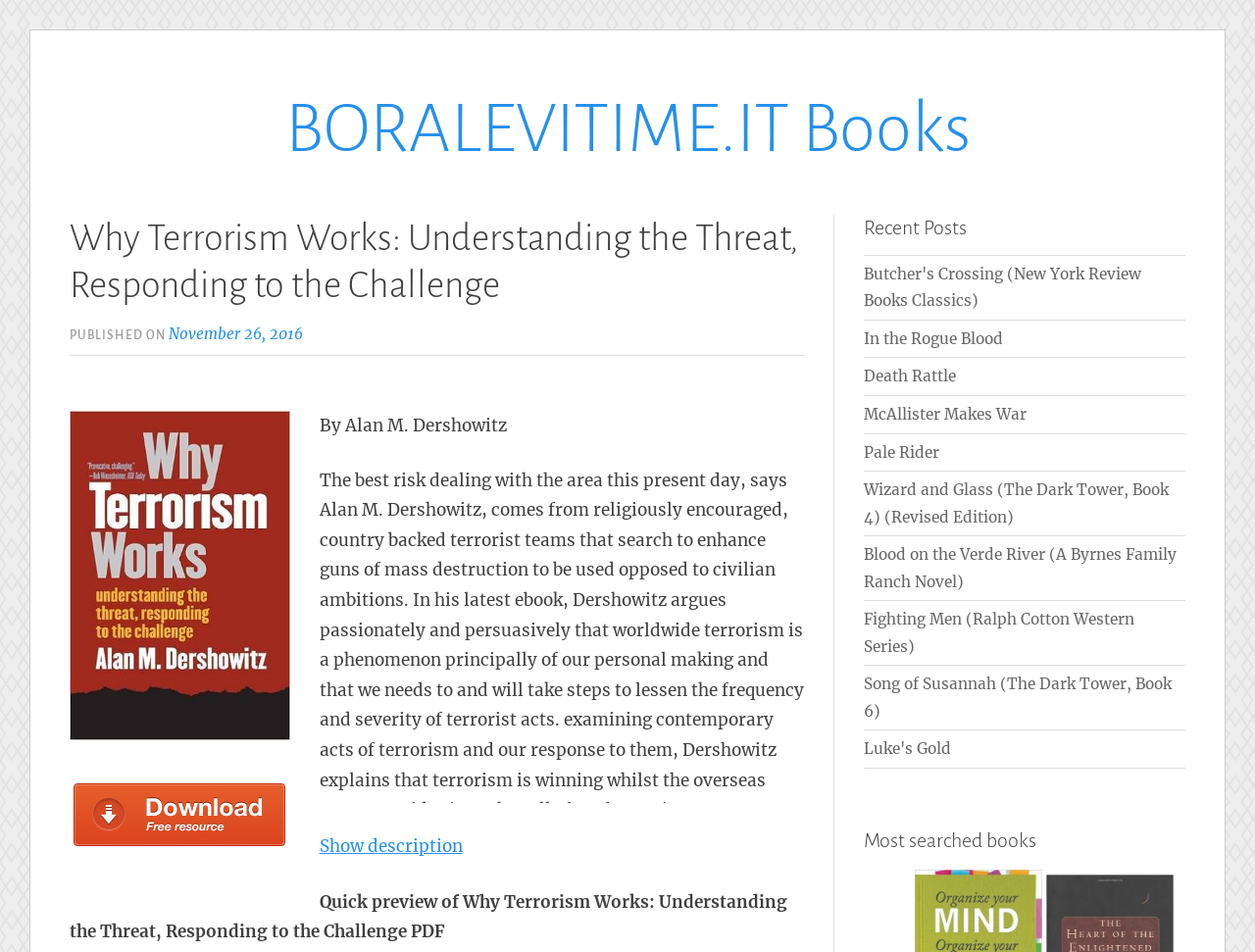How many recent posts are listed?
Look at the image and answer with only one word or phrase.

9